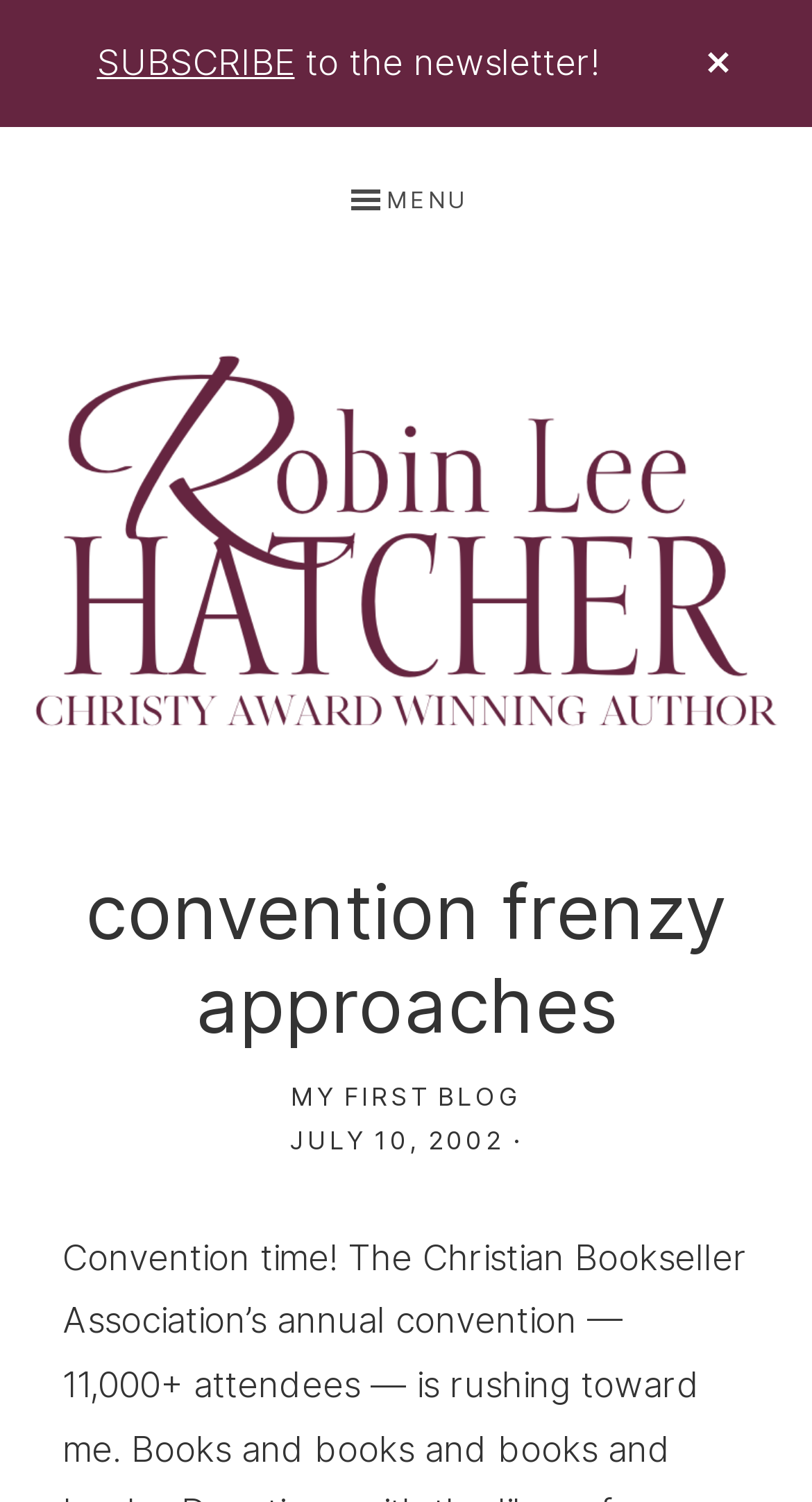What is the name of the author's website?
Provide a detailed and well-explained answer to the question.

I inferred this from the text 'Robin Lee Hatcher' which is the title of the website and also the name of the author.